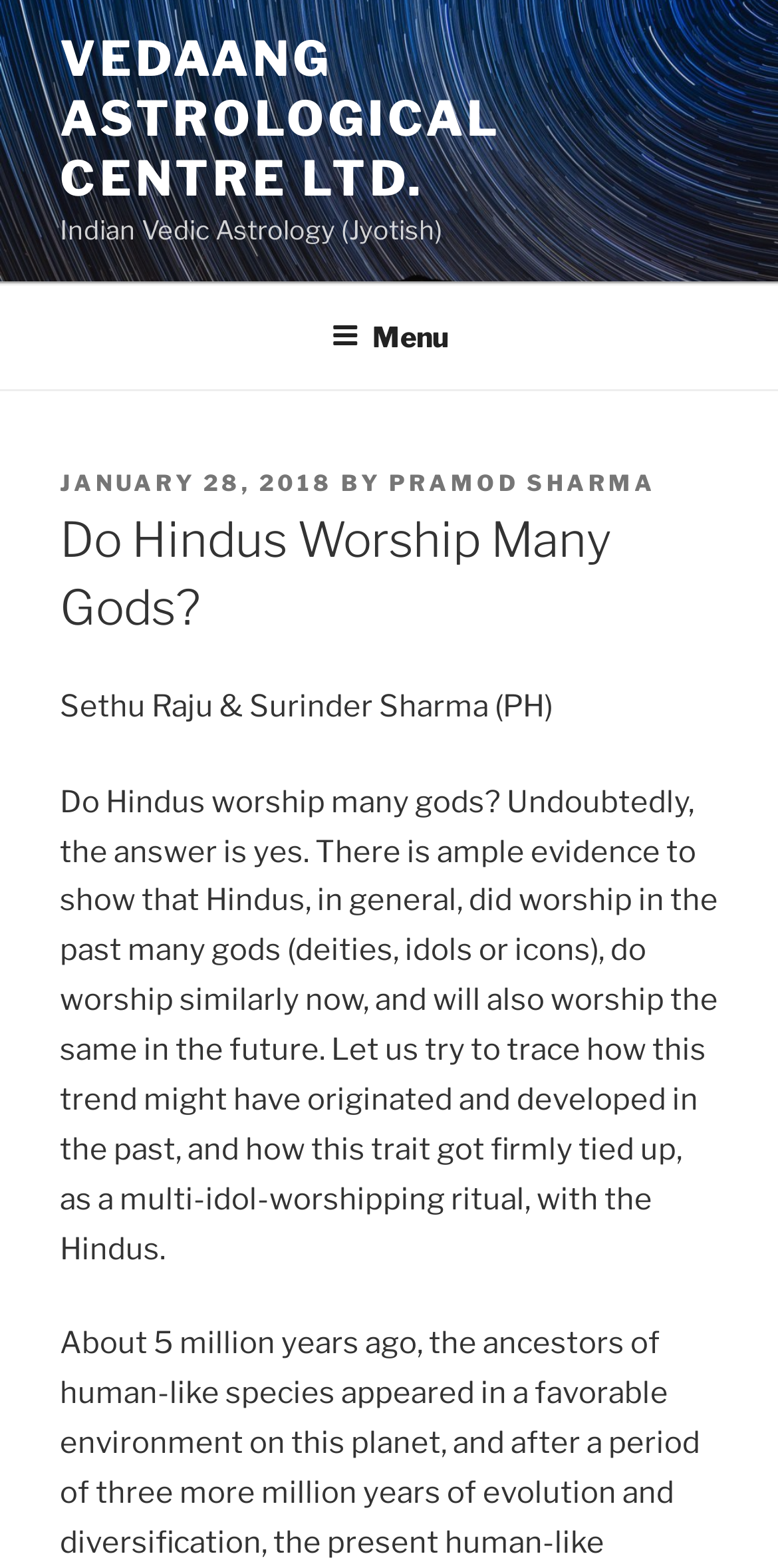Please analyze the image and provide a thorough answer to the question:
When was the article posted?

The posting date of the article can be found in the middle section of the webpage, where it is written as 'JANUARY 28, 2018' in a link format, next to the 'POSTED ON' text.